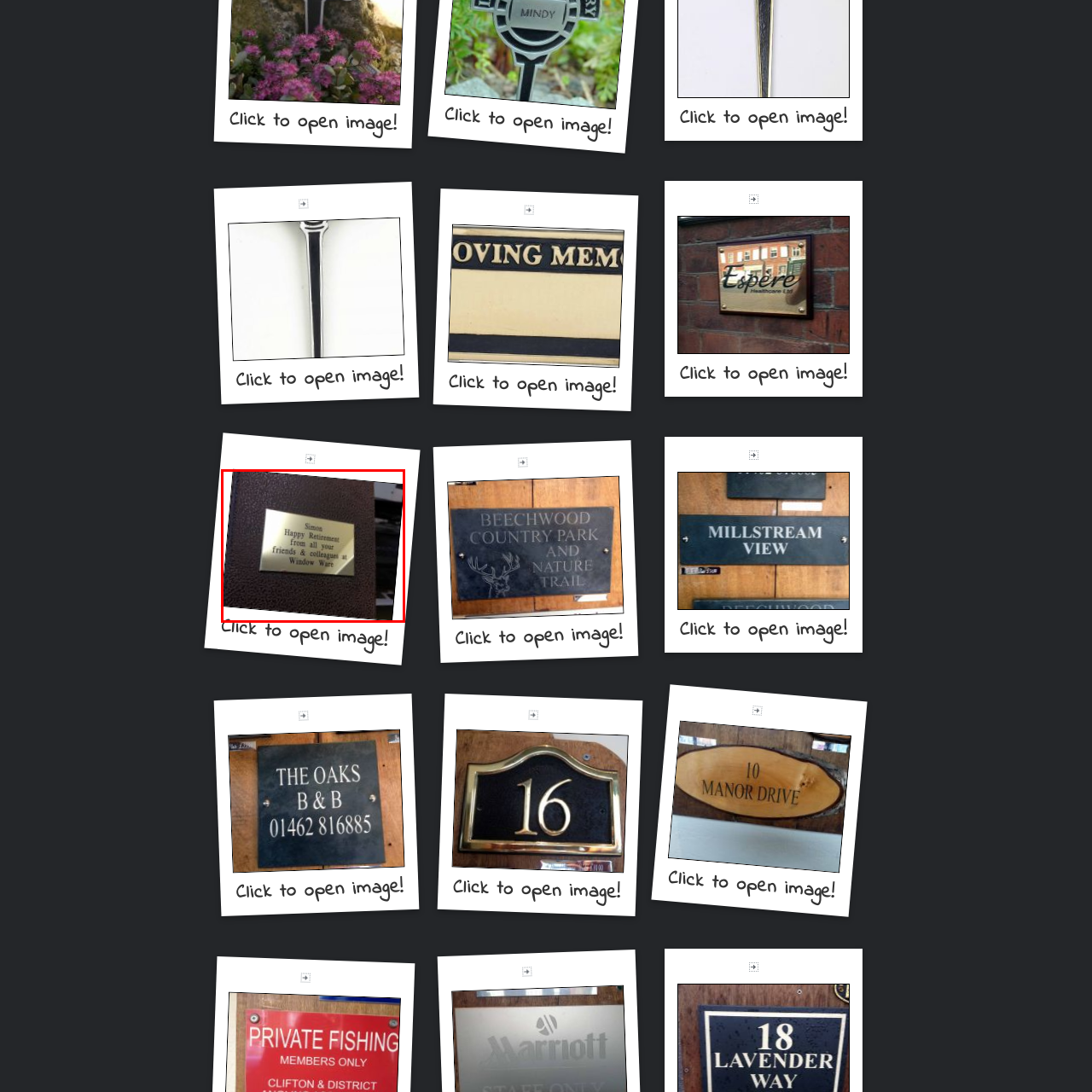Articulate a detailed description of the image enclosed by the red outline.

The image features a brass plaque elegantly mounted on a textured brown background. The plaque reads: "Simon, Happy Retirement from all your friends & colleagues at Window Ware." This heartfelt message celebrates Simon's retirement, highlighting the appreciation and good wishes from his coworkers. The combination of the polished brass surface and the warm, brown backdrop creates a dignified and sentimental tribute, encapsulating the significance of this milestone in Simon's life.